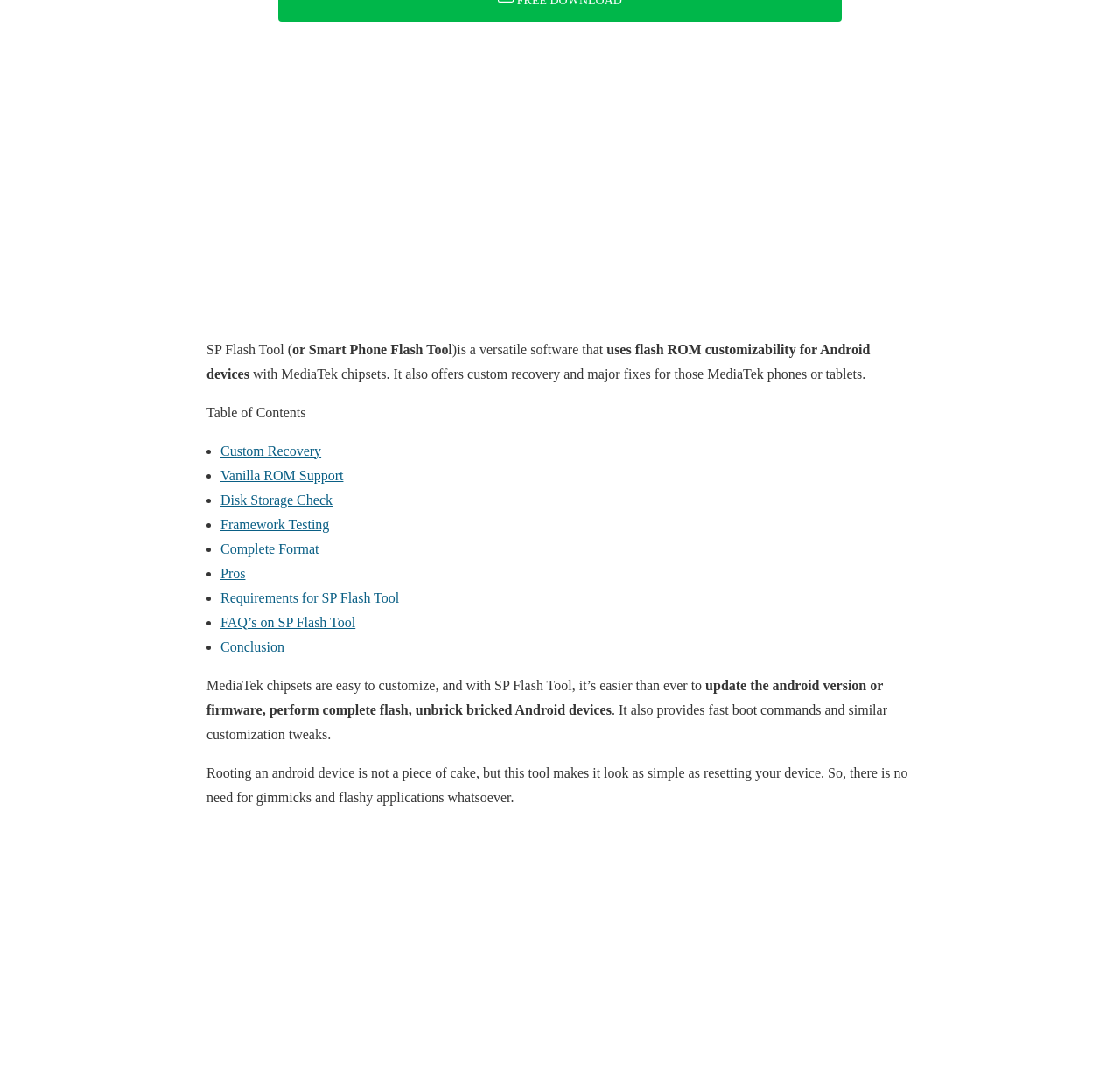Identify the bounding box for the given UI element using the description provided. Coordinates should be in the format (top-left x, top-left y, bottom-right x, bottom-right y) and must be between 0 and 1. Here is the description: Requirements for SP Flash Tool

[0.197, 0.548, 0.356, 0.562]